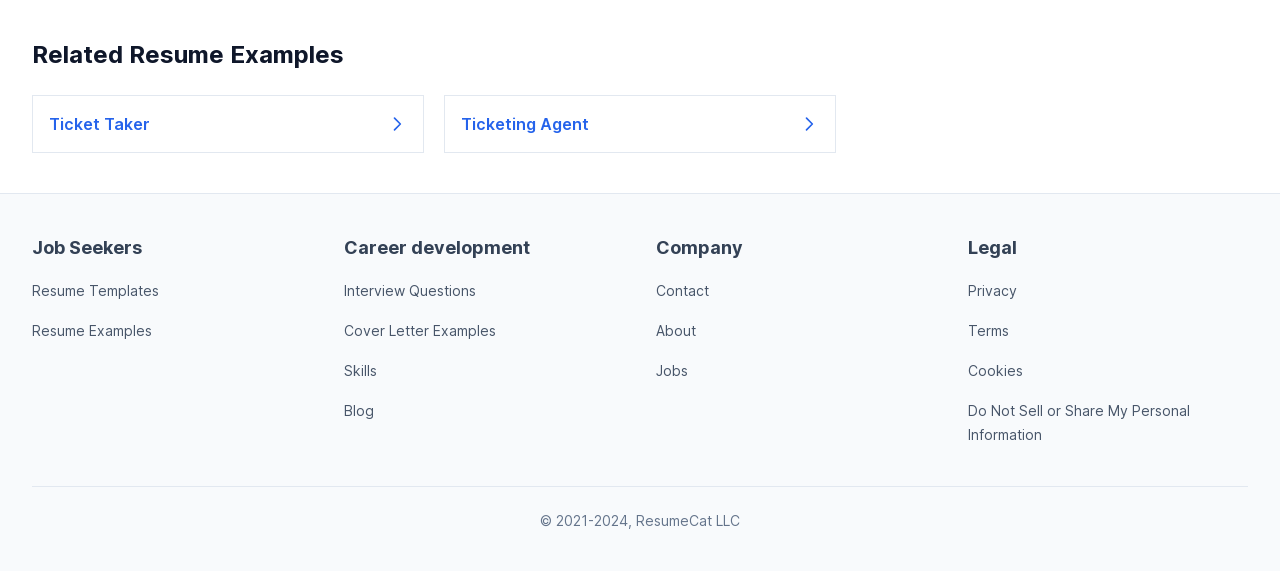Please locate the clickable area by providing the bounding box coordinates to follow this instruction: "Explore Interview Questions".

[0.269, 0.494, 0.372, 0.524]